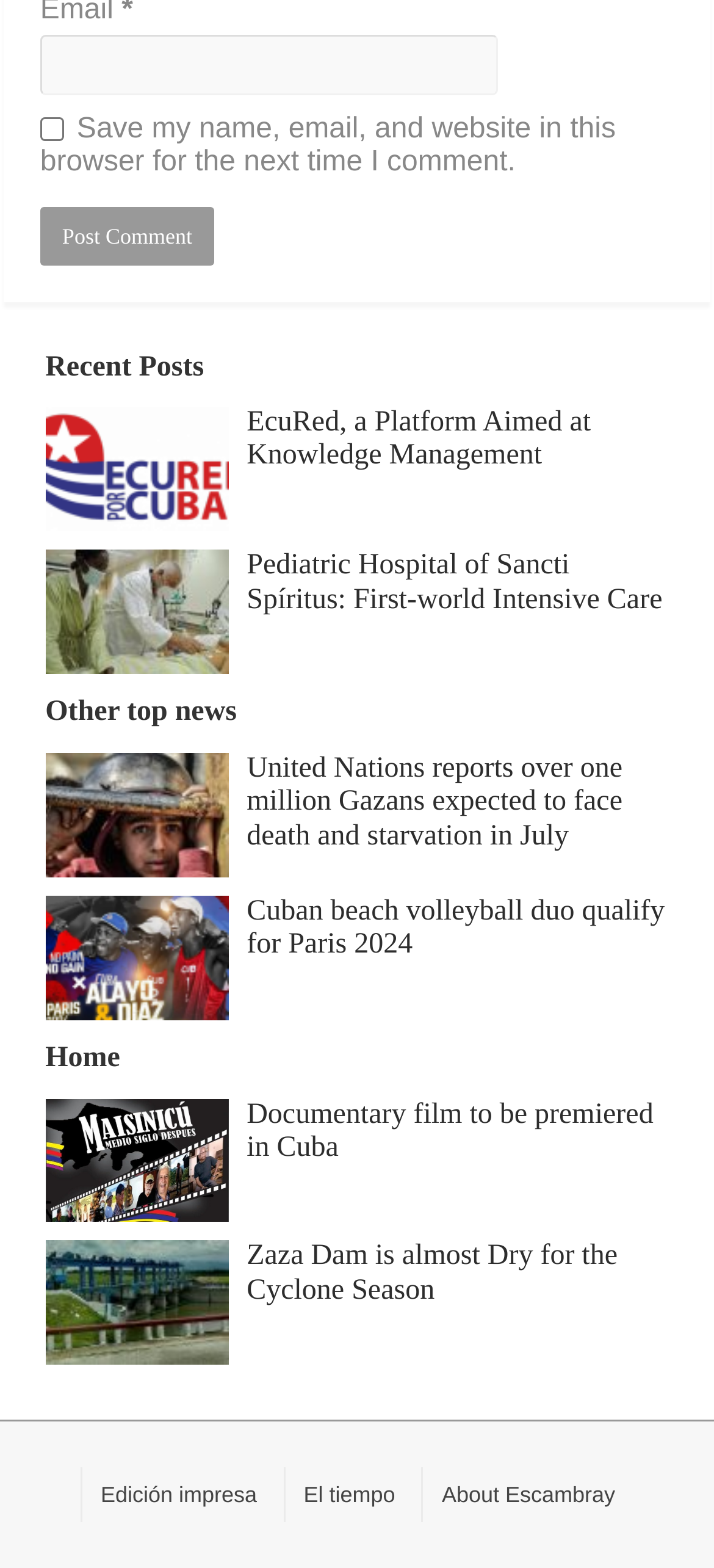Please specify the bounding box coordinates of the area that should be clicked to accomplish the following instruction: "View 'Recent Posts'". The coordinates should consist of four float numbers between 0 and 1, i.e., [left, top, right, bottom].

[0.063, 0.222, 0.937, 0.248]